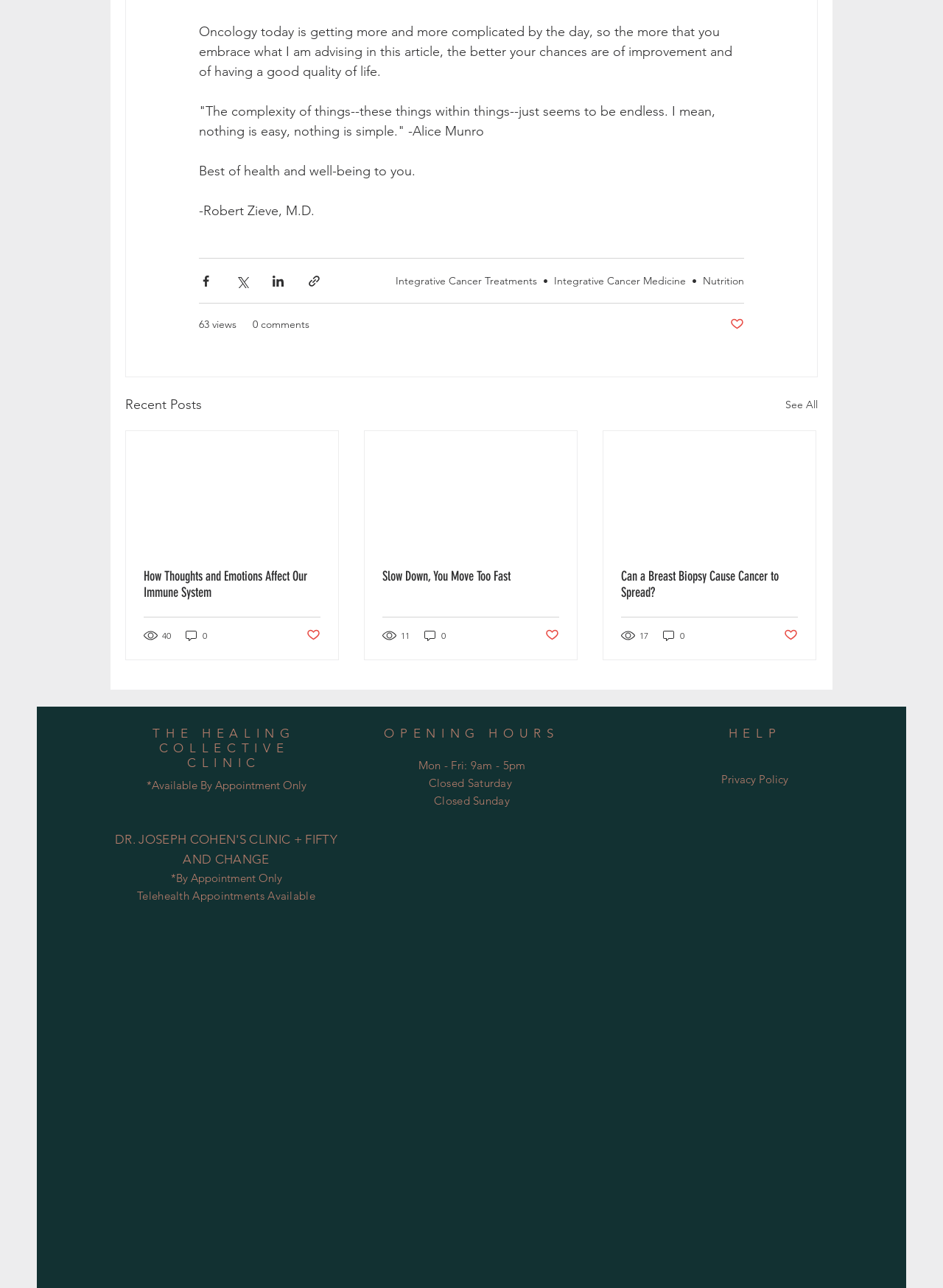How many social media sharing options are available?
Please answer the question with as much detail as possible using the screenshot.

I counted the number of social media sharing buttons, including 'Share via Facebook', 'Share via Twitter', 'Share via LinkedIn', and 'Share via link', which totals 4 options.